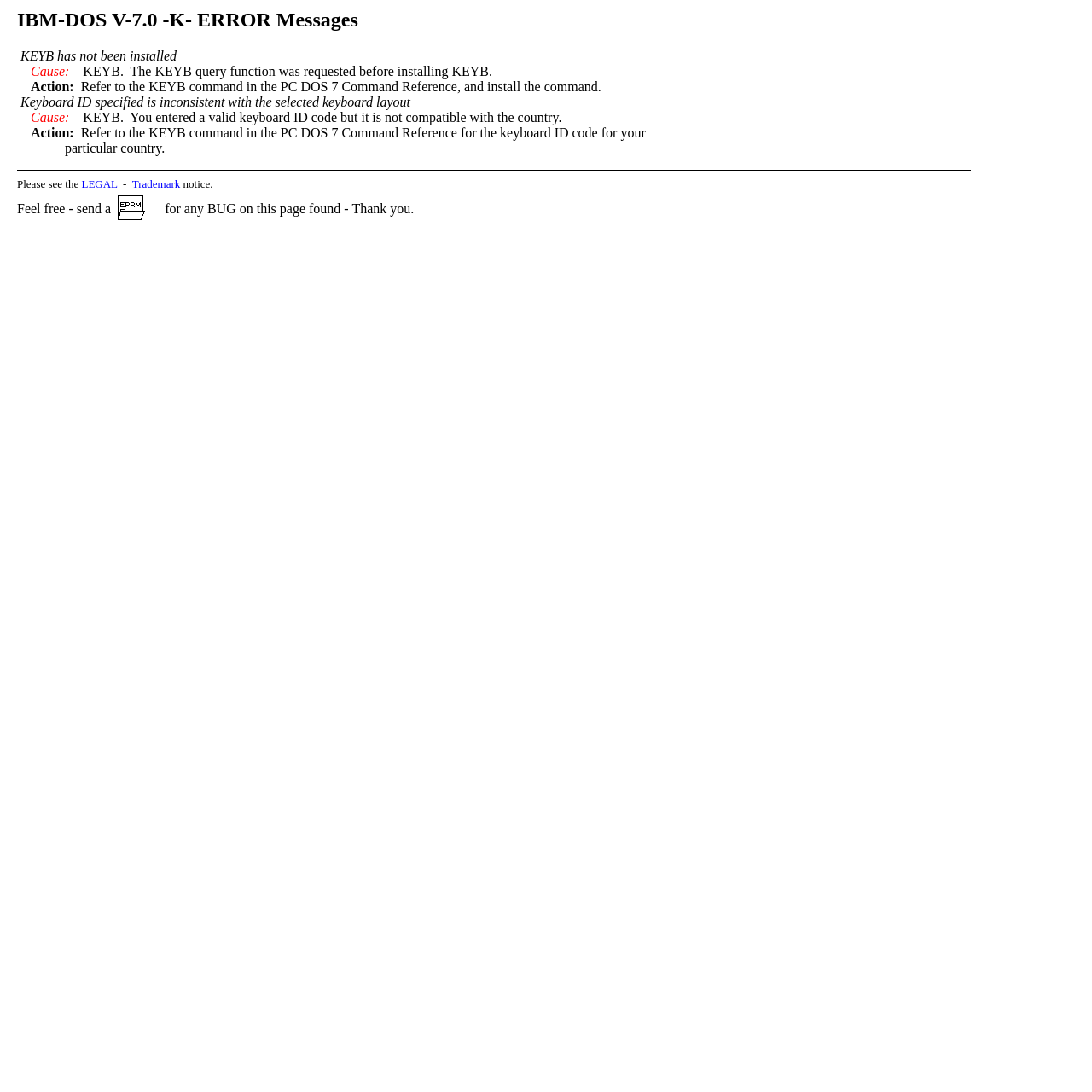Provide a brief response to the question below using one word or phrase:
What is the action to take for the error?

Refer to KEYB command in PC DOS 7 Command Reference